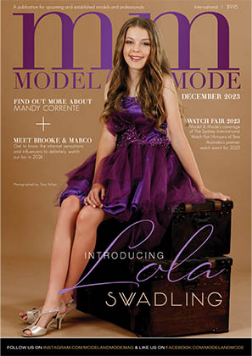Provide an in-depth description of the image you see.

The image features the December 2023 cover of Model & Mode Magazine, showcasing rising star Lola Swadling. Lola is elegantly dressed in a vibrant purple dress and seated gracefully, exuding charm and confidence. The cover prominently introduces her, signifying her recognition as a notable figure in the modeling industry. This issue also hints at exciting features about other personalities such as Mandy Corrente, and highlights upcoming events like the Fall 2024 fashion watch. The overall design of the cover combines a sophisticated aesthetic with a modern flair, inviting readers to explore the latest trends and talents showcased within its pages.